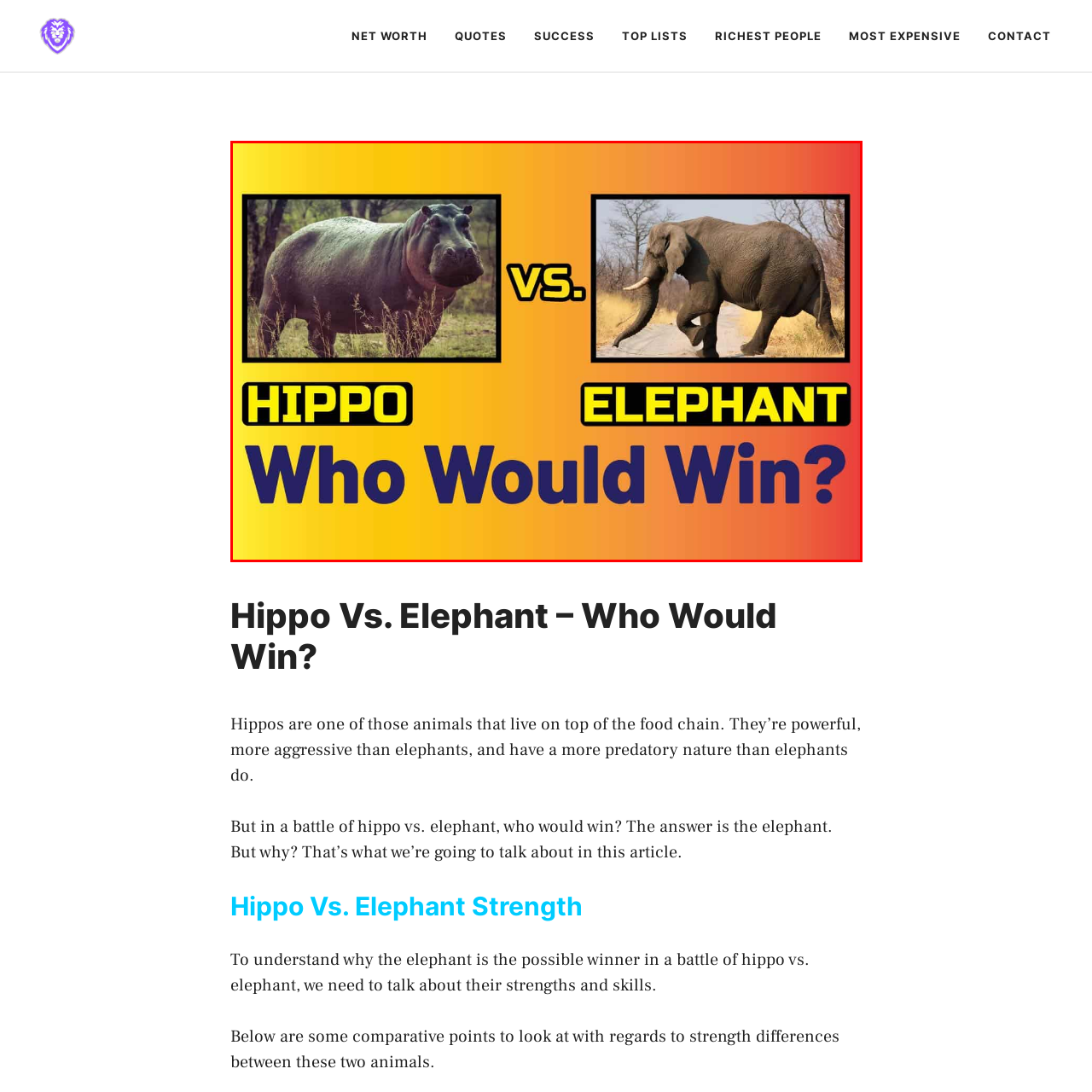Focus on the section within the red boundary and provide a detailed description.

The image depicts a vibrant and engaging showdown titled "Hippo Vs. Elephant – Who Would Win?" Central to the design, a majestic hippopotamus on the left faces off against a powerful elephant on the right. The background blends warm hues of yellow and orange, highlighting the intense competition between these two formidable animals. Bold text draws attention with "HIPPO" on the left and "ELEPHANT" on the right, both in striking typography. The question "Who Would Win?" appears prominently, inviting viewers to ponder the outcome of this exciting hypothetical battle. This image vividly encapsulates the intriguing topic of animal strength and dominance explored in the accompanying article, encouraging readers to delve deeper into the strengths and skills of both creatures.